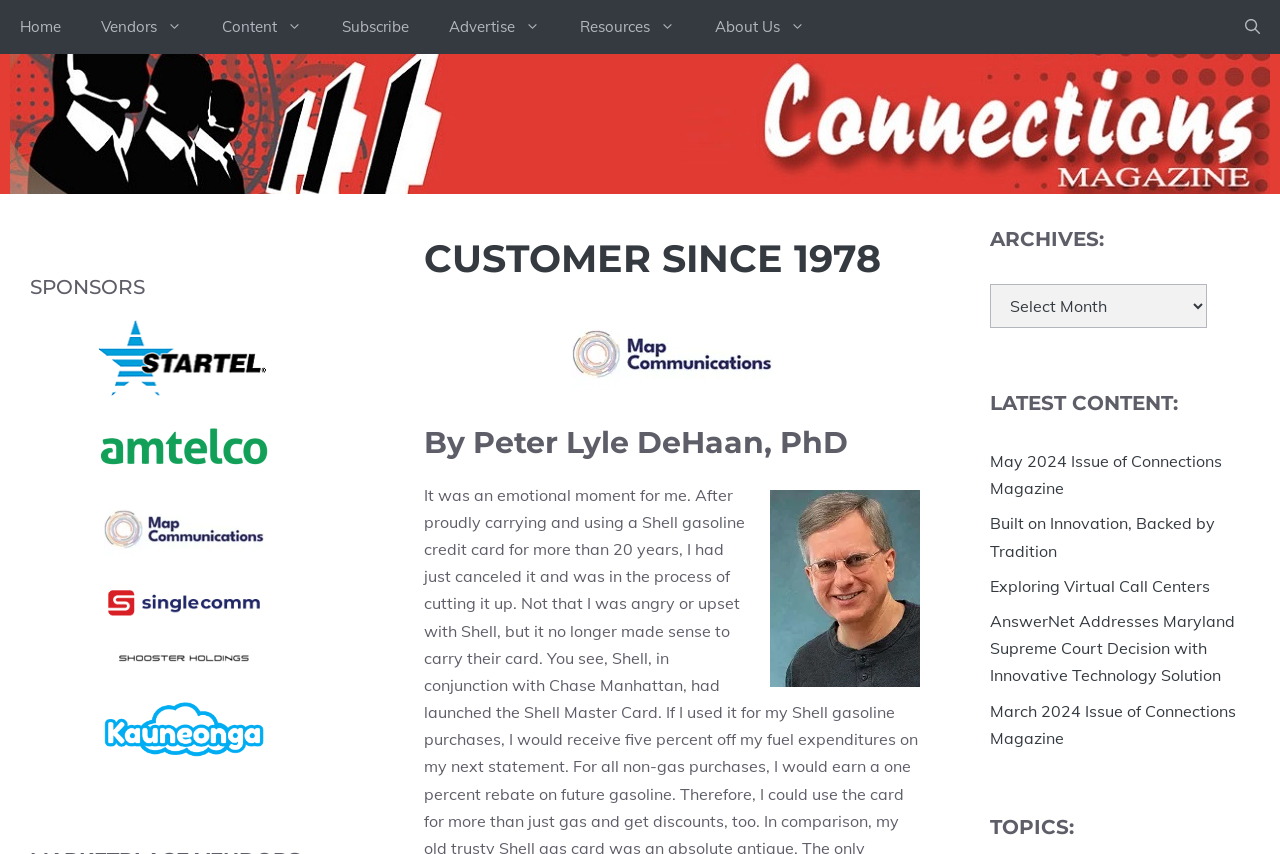Please provide the bounding box coordinates for the element that needs to be clicked to perform the instruction: "Click on the Home link". The coordinates must consist of four float numbers between 0 and 1, formatted as [left, top, right, bottom].

[0.0, 0.0, 0.063, 0.063]